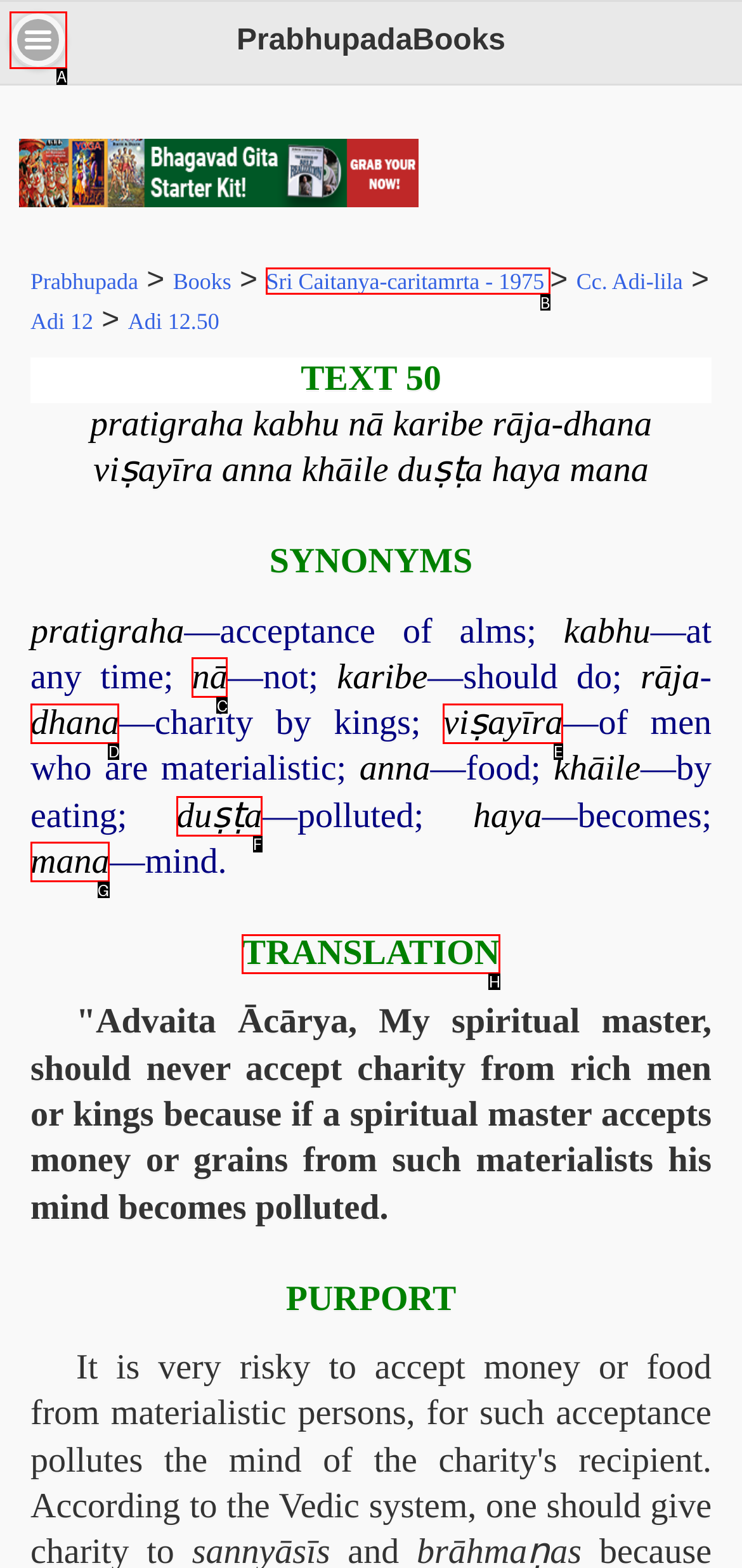Tell me which letter I should select to achieve the following goal: Read 'TRANSLATION'
Answer with the corresponding letter from the provided options directly.

H